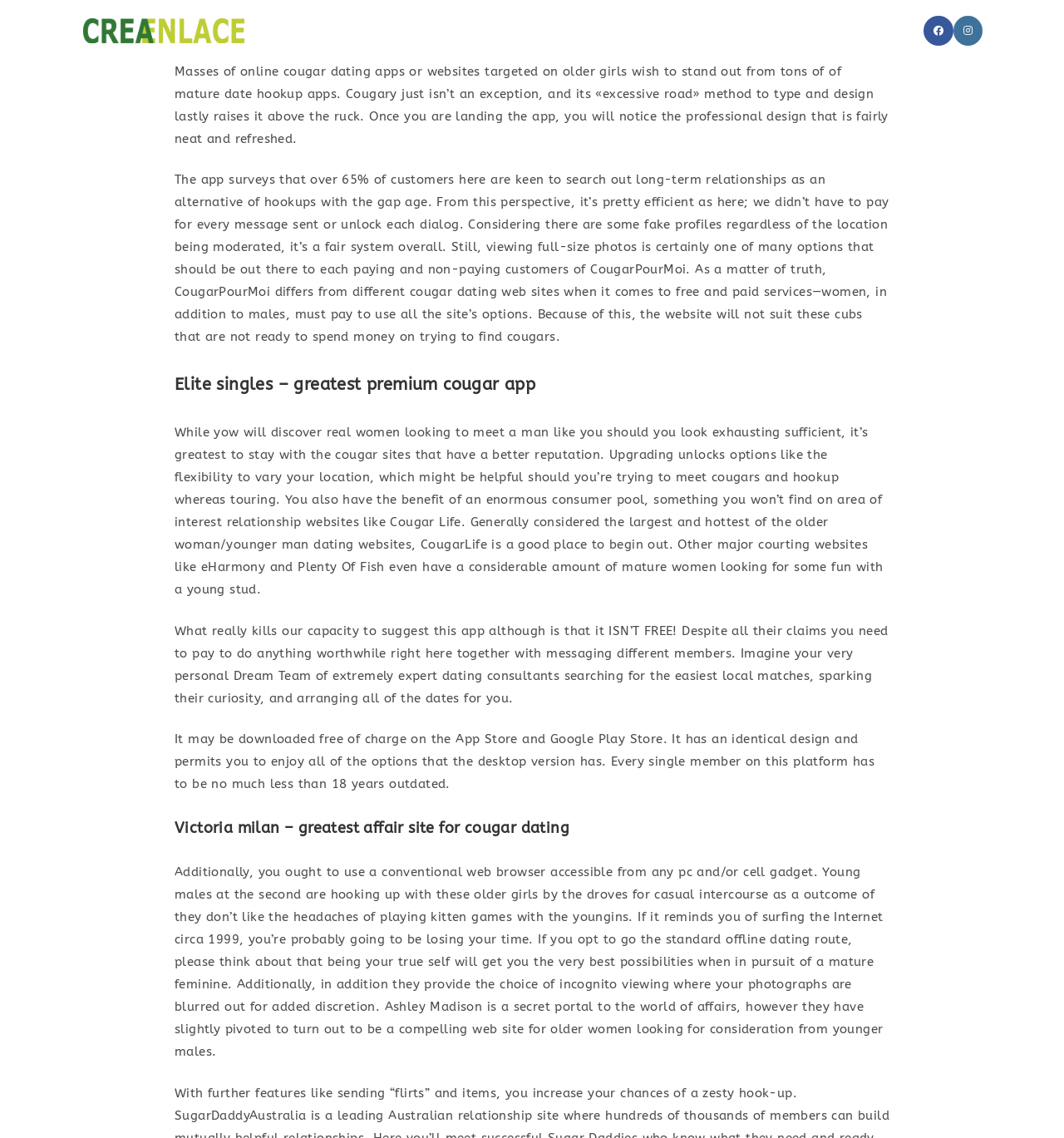Indicate the bounding box coordinates of the element that needs to be clicked to satisfy the following instruction: "Click on the Creaenlace link". The coordinates should be four float numbers between 0 and 1, i.e., [left, top, right, bottom].

[0.078, 0.02, 0.23, 0.033]